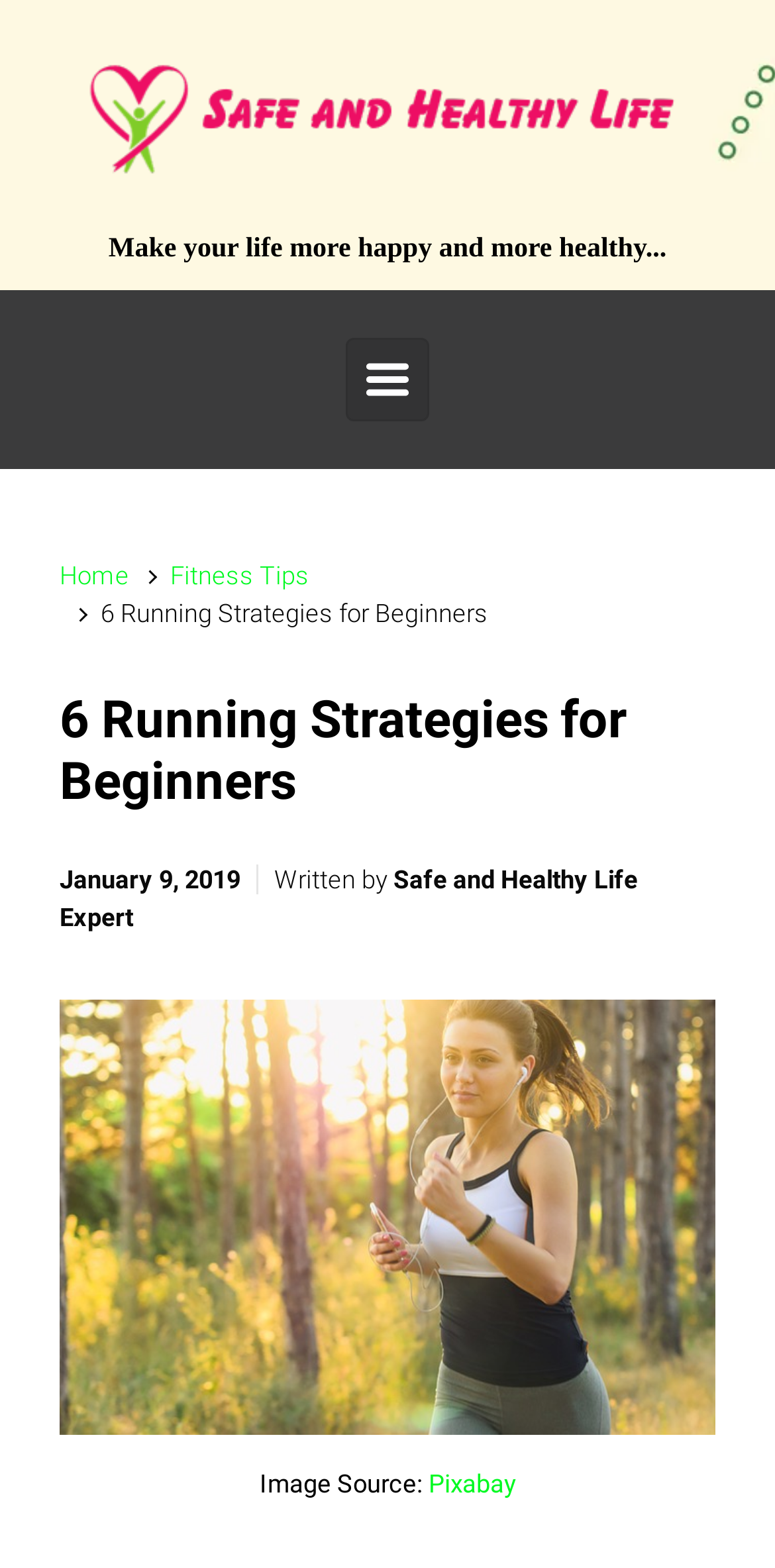Based on the image, give a detailed response to the question: What is the source of the image?

I determined the source of the image by looking at the link 'Pixabay' at the bottom of the webpage, which is likely the source of the image used in the article.